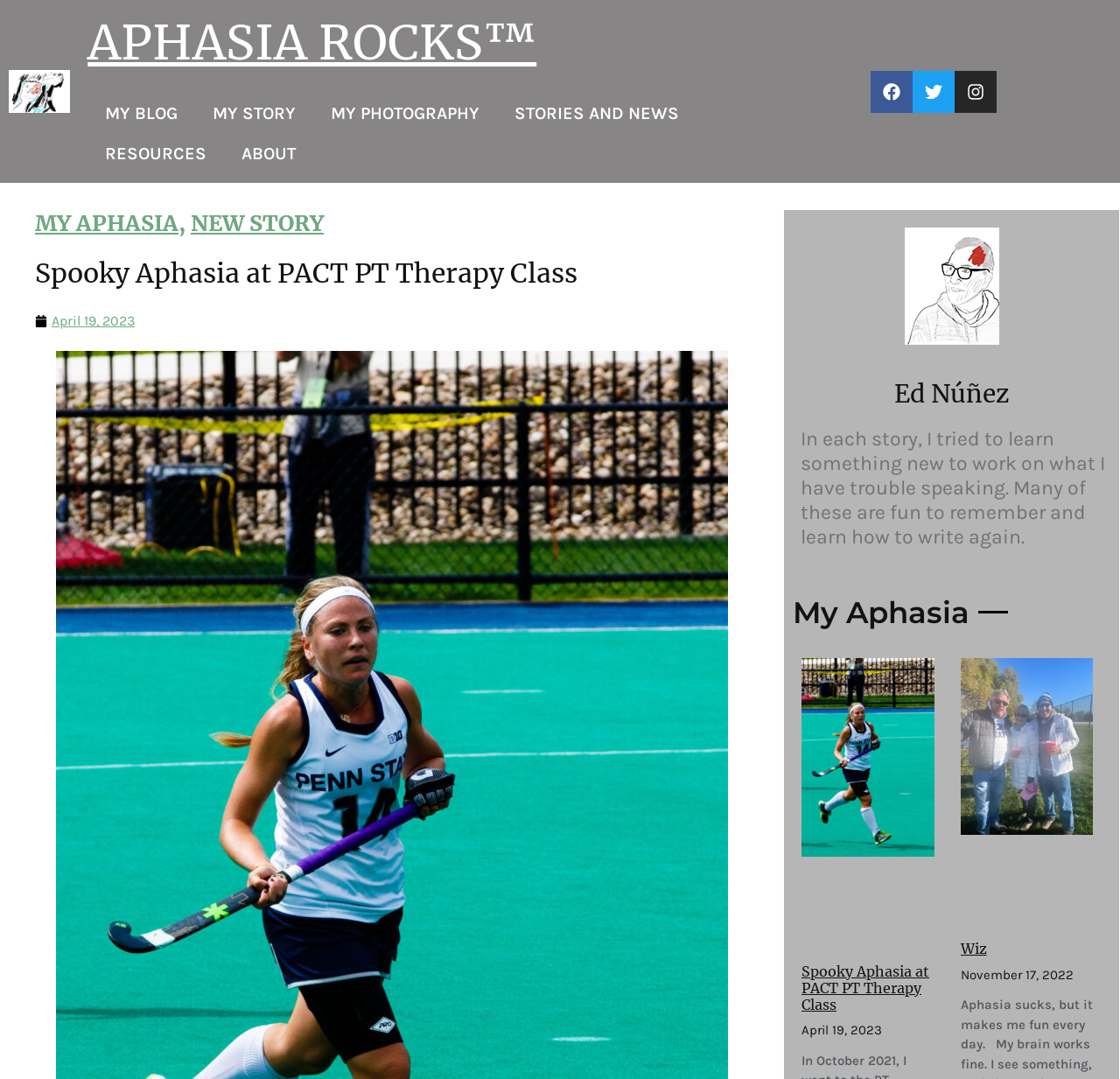Find the bounding box coordinates for the UI element that matches this description: "April 19, 2023".

[0.031, 0.286, 0.12, 0.309]